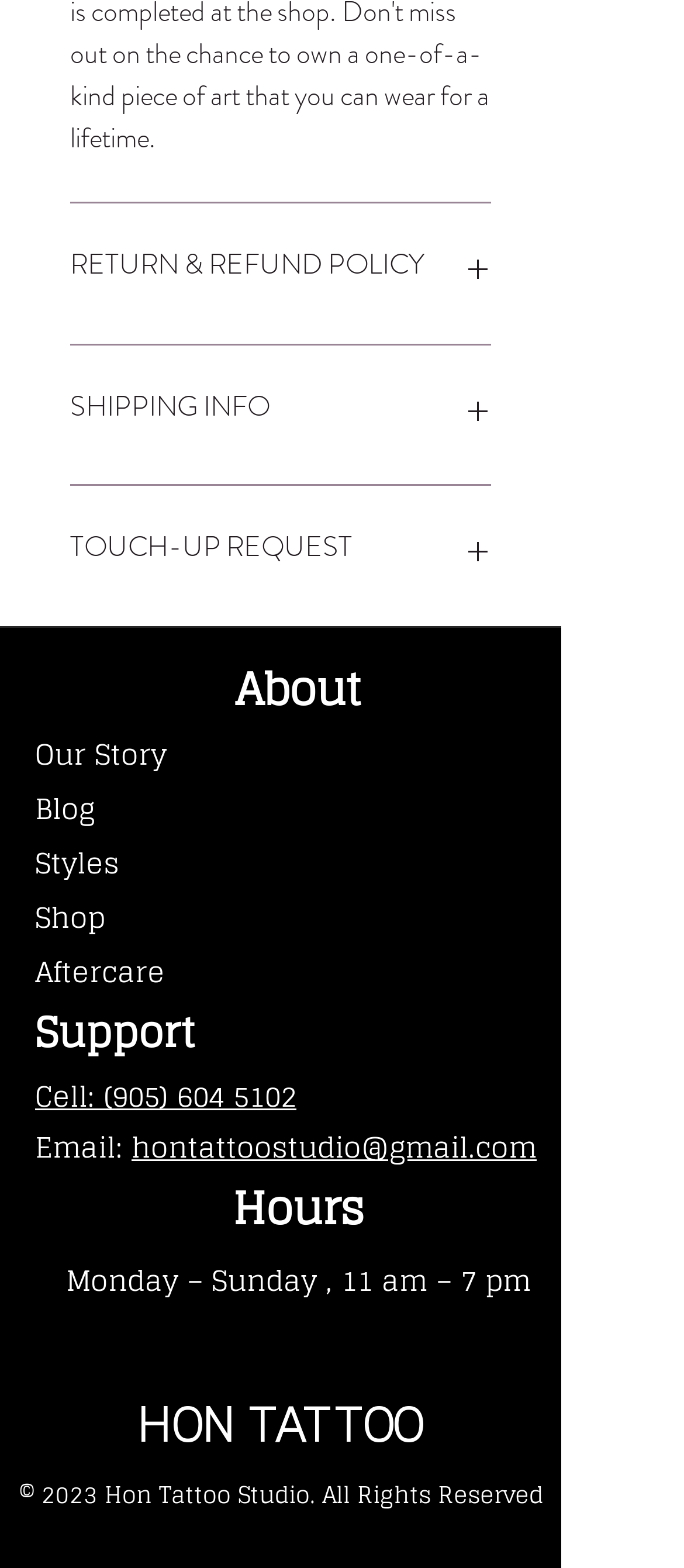Please find the bounding box coordinates in the format (top-left x, top-left y, bottom-right x, bottom-right y) for the given element description. Ensure the coordinates are floating point numbers between 0 and 1. Description: Cell: (905) 604 5102

[0.051, 0.687, 0.433, 0.713]